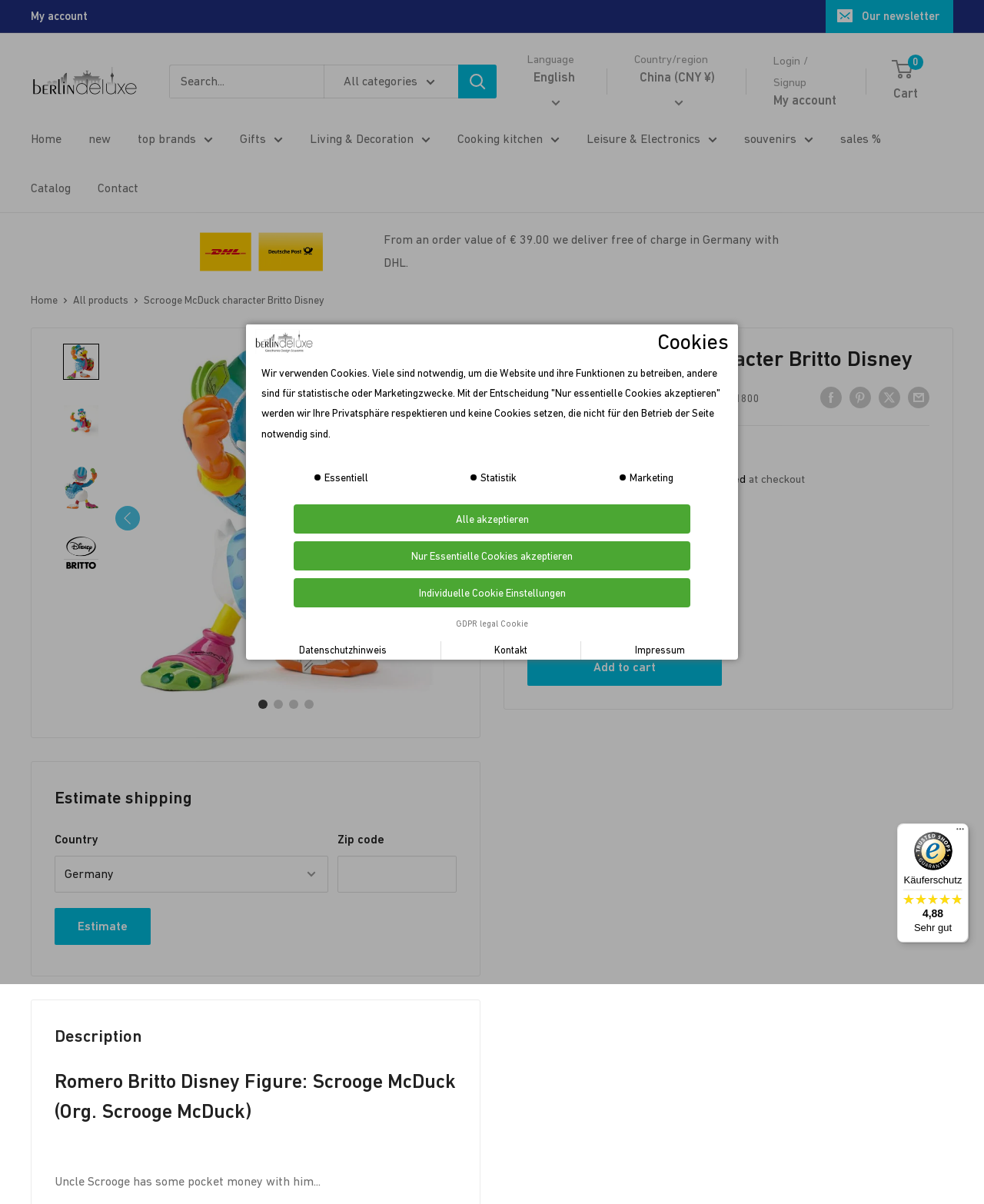What is the estimated delivery time?
Carefully analyze the image and provide a thorough answer to the question.

I found the estimated delivery time by looking at the text 'Delivery time 2 - 4 working days*', which suggests that the estimated delivery time is 2 - 4 working days.